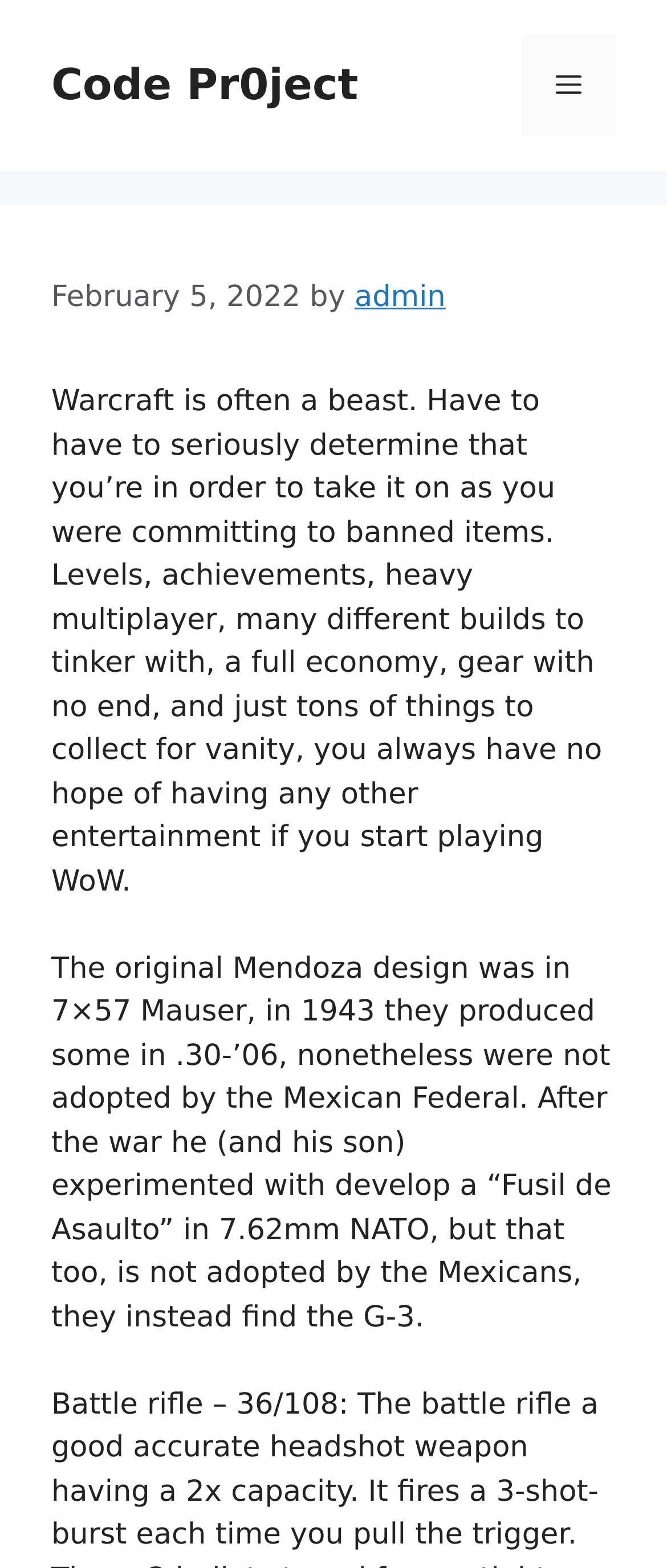What is the purpose of the button in the navigation section?
Please answer the question with a single word or phrase, referencing the image.

Menu